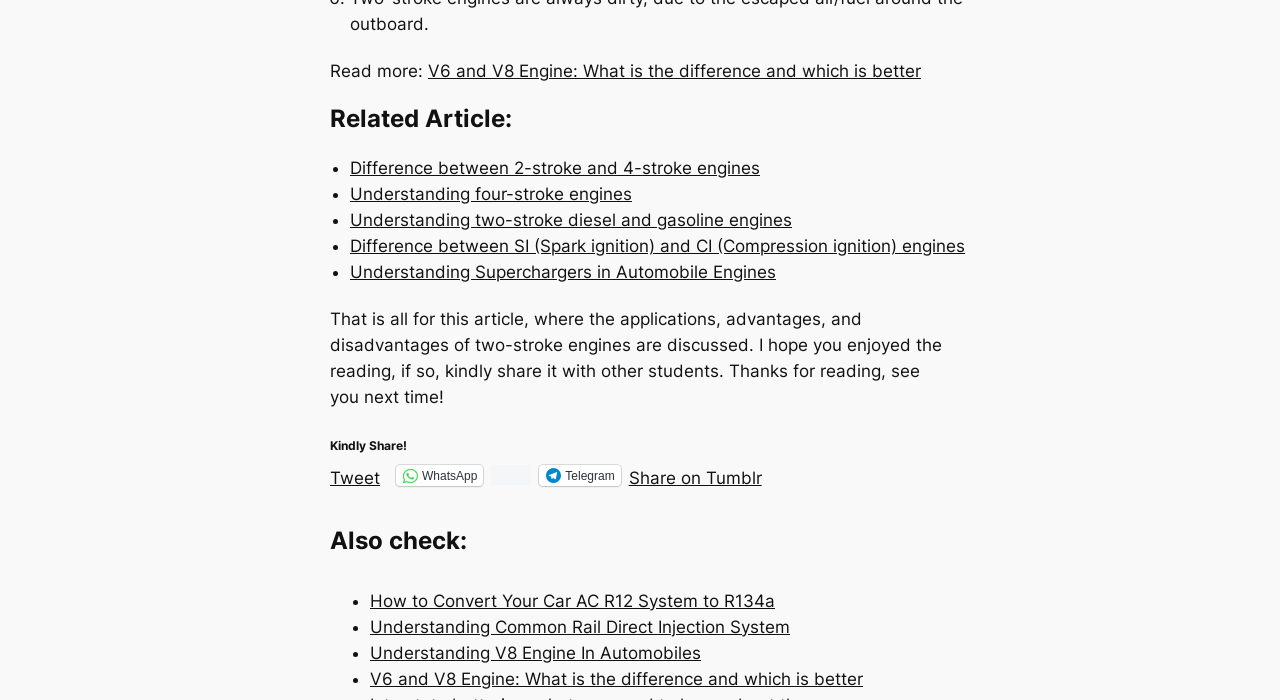Please use the details from the image to answer the following question comprehensively:
What is the author's request to the reader?

The author's request to the reader can be inferred from the text 'Kindly share it with other students' and the presence of social media sharing links at the bottom of the page, which suggests that the author is asking the reader to share the article with others.